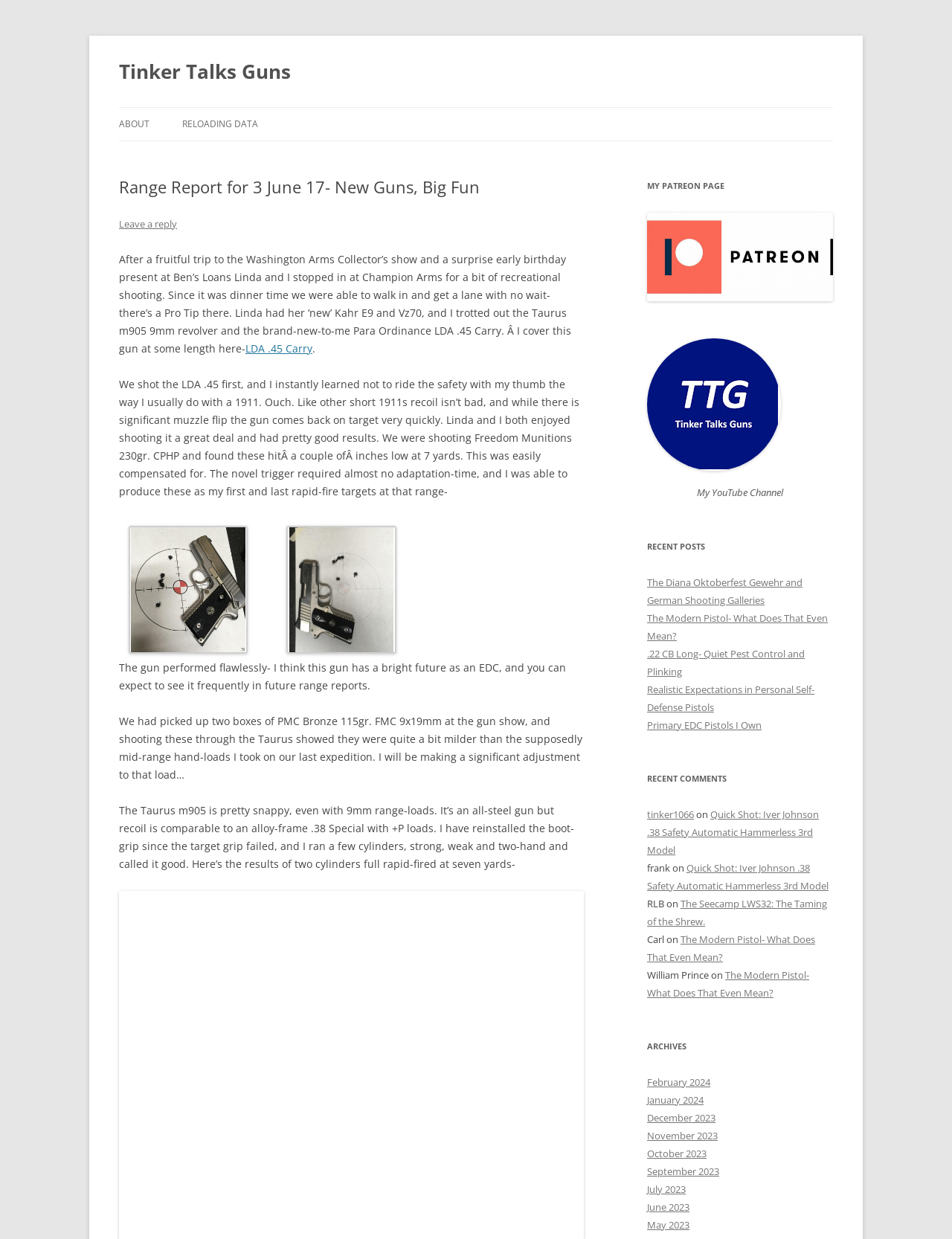Offer a meticulous description of the webpage's structure and content.

This webpage is a blog post titled "Range Report for 3 June 17- New Guns, Big Fun" on a website called "Tinker Talks Guns". The page has a header section at the top with a link to the website's homepage and a navigation menu with links to "ABOUT", "RELOADING DATA", and "Skip to content".

Below the header, there is a main content section that starts with a heading "Range Report for 3 June 17- New Guns, Big Fun" followed by a paragraph of text describing a trip to the Washington Arms Collector's show and a visit to Champion Arms for recreational shooting. The text also mentions trying out new guns, including a Kahr E9 and a Para Ordinance LDA.45 Carry.

The page then describes the experience of shooting the LDA.45 Carry, including its recoil and accuracy. There are also descriptions of shooting other guns, including a Taurus m905 9mm revolver, and discussions about ammunition and reloading.

On the right-hand side of the page, there are several sections, including "MY PATREON PAGE" with a link and an image, "RECENT POSTS" with links to several other blog posts, "RECENT COMMENTS" with links to comments on other posts, and "ARCHIVES" with links to blog posts from different months.

Throughout the page, there are several links to other pages and posts, as well as images and descriptions of guns and shooting experiences. The overall layout is organized and easy to follow, with clear headings and concise text.